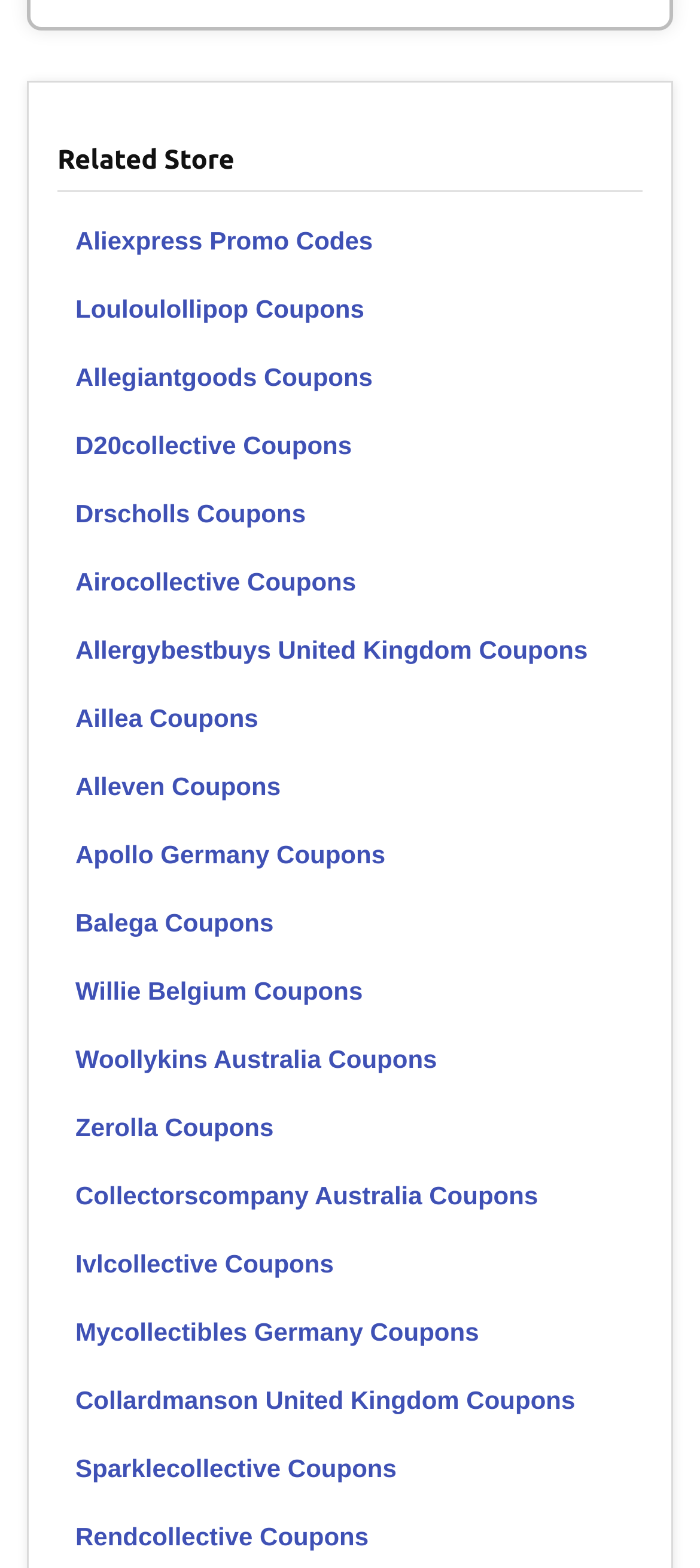Please locate the bounding box coordinates for the element that should be clicked to achieve the following instruction: "Check Louloulollipop Coupons". Ensure the coordinates are given as four float numbers between 0 and 1, i.e., [left, top, right, bottom].

[0.082, 0.175, 0.918, 0.219]